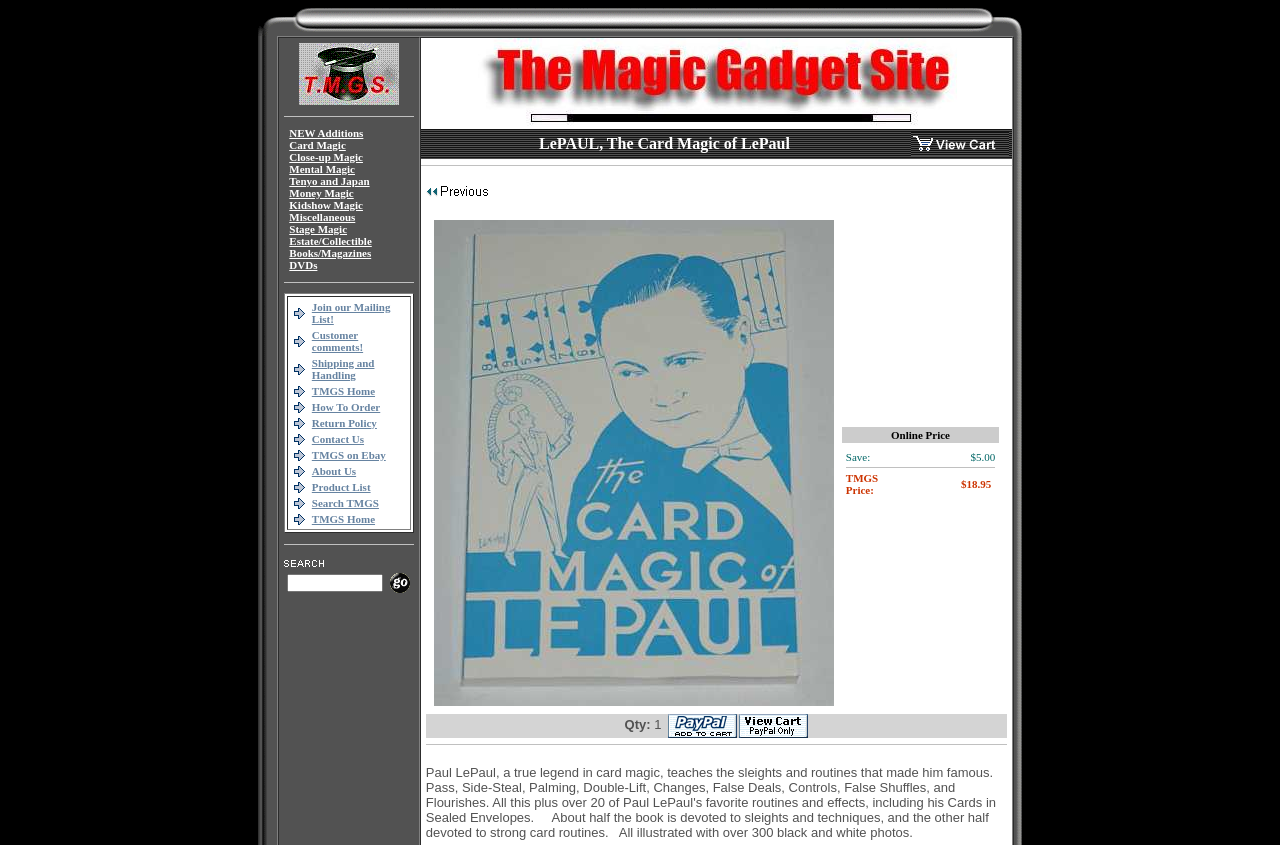Please determine the bounding box coordinates of the element to click on in order to accomplish the following task: "Click the 'TMGS Home' link". Ensure the coordinates are four float numbers ranging from 0 to 1, i.e., [left, top, right, bottom].

[0.244, 0.456, 0.293, 0.47]